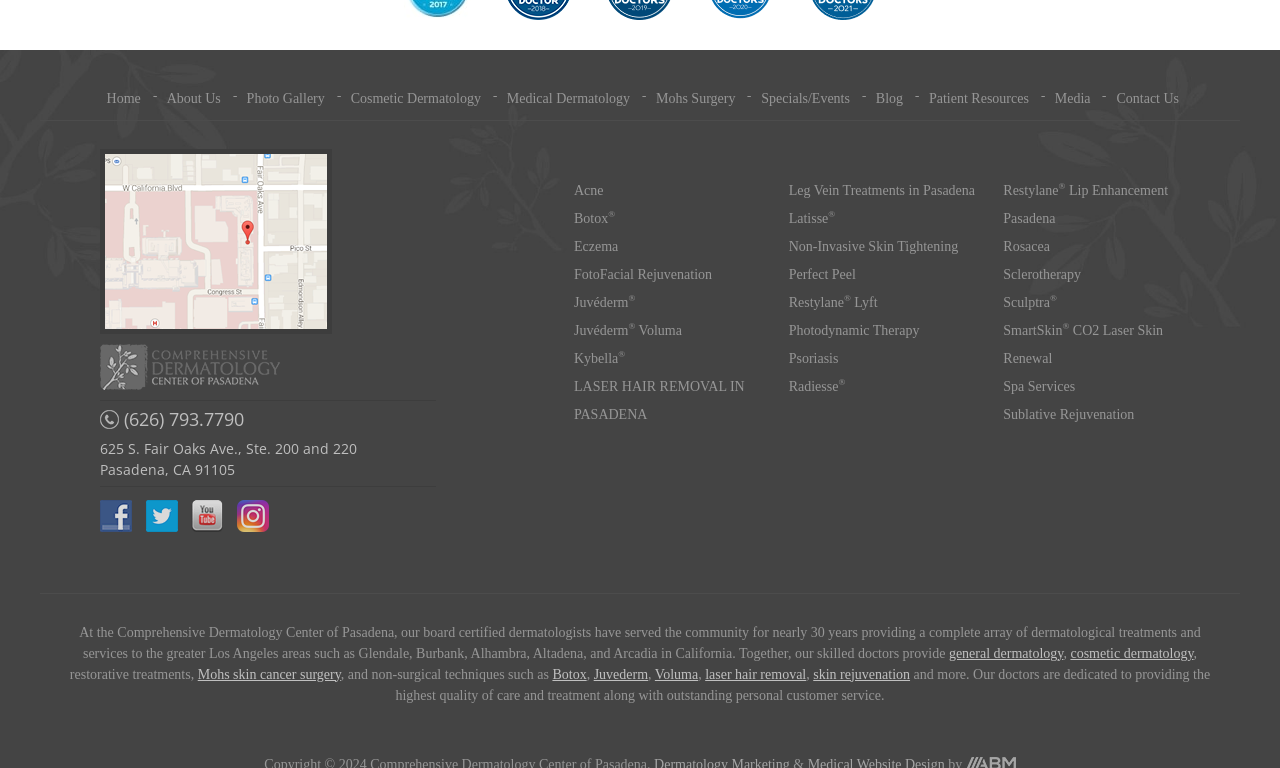Consider the image and give a detailed and elaborate answer to the question: 
How many dermatological treatments are listed on the webpage?

I counted the links in the middle section of the webpage, which list various dermatological treatments such as 'Acne', 'Botox', 'Eczema', and so on. There are 24 treatments listed in total.